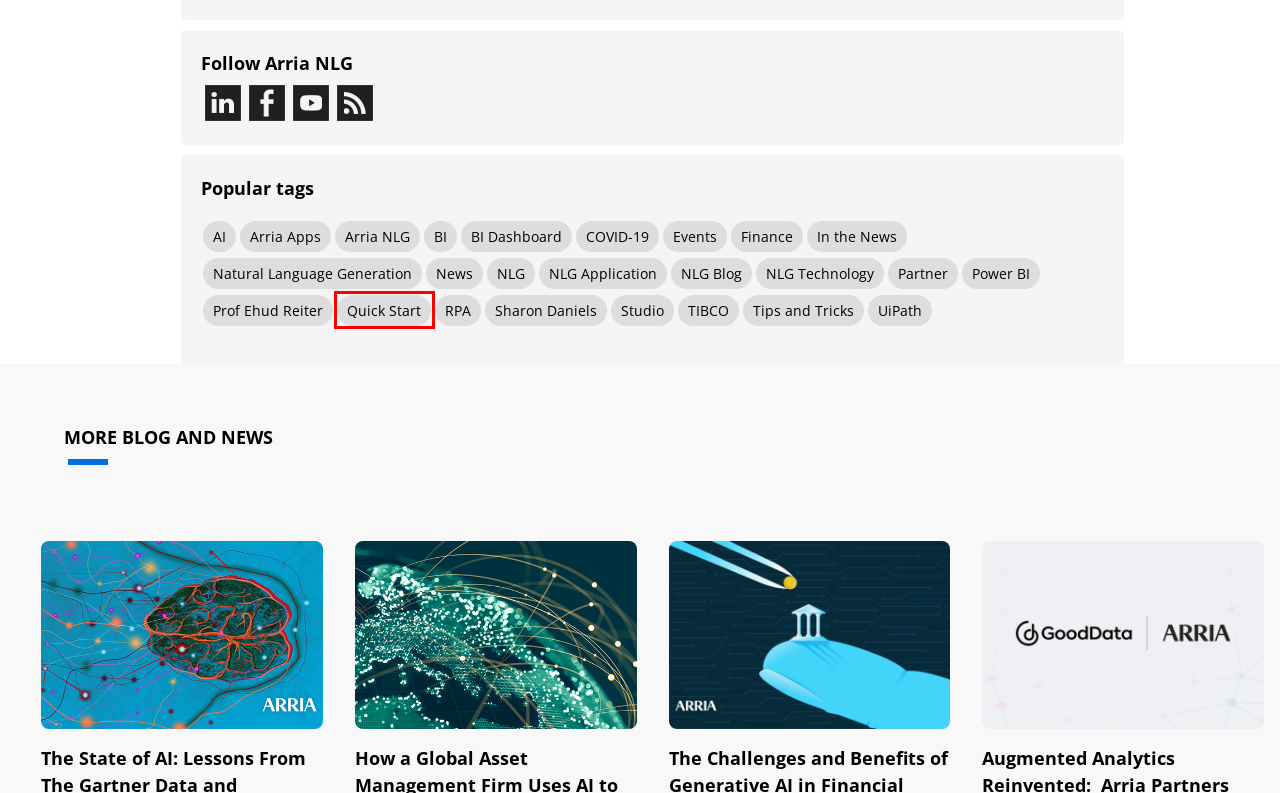Examine the webpage screenshot and identify the UI element enclosed in the red bounding box. Pick the webpage description that most accurately matches the new webpage after clicking the selected element. Here are the candidates:
A. Quick Start Archives - NLG Blog
B. Studio Archives - NLG Blog
C. Events Archives - NLG Blog
D. Finance Archives - NLG Blog
E. Natural Language Generation Archives - NLG Blog
F. Arria NLG Archives - NLG Blog
G. Arria Apps Archives - NLG Blog
H. NLG Application Archives - NLG Blog

A